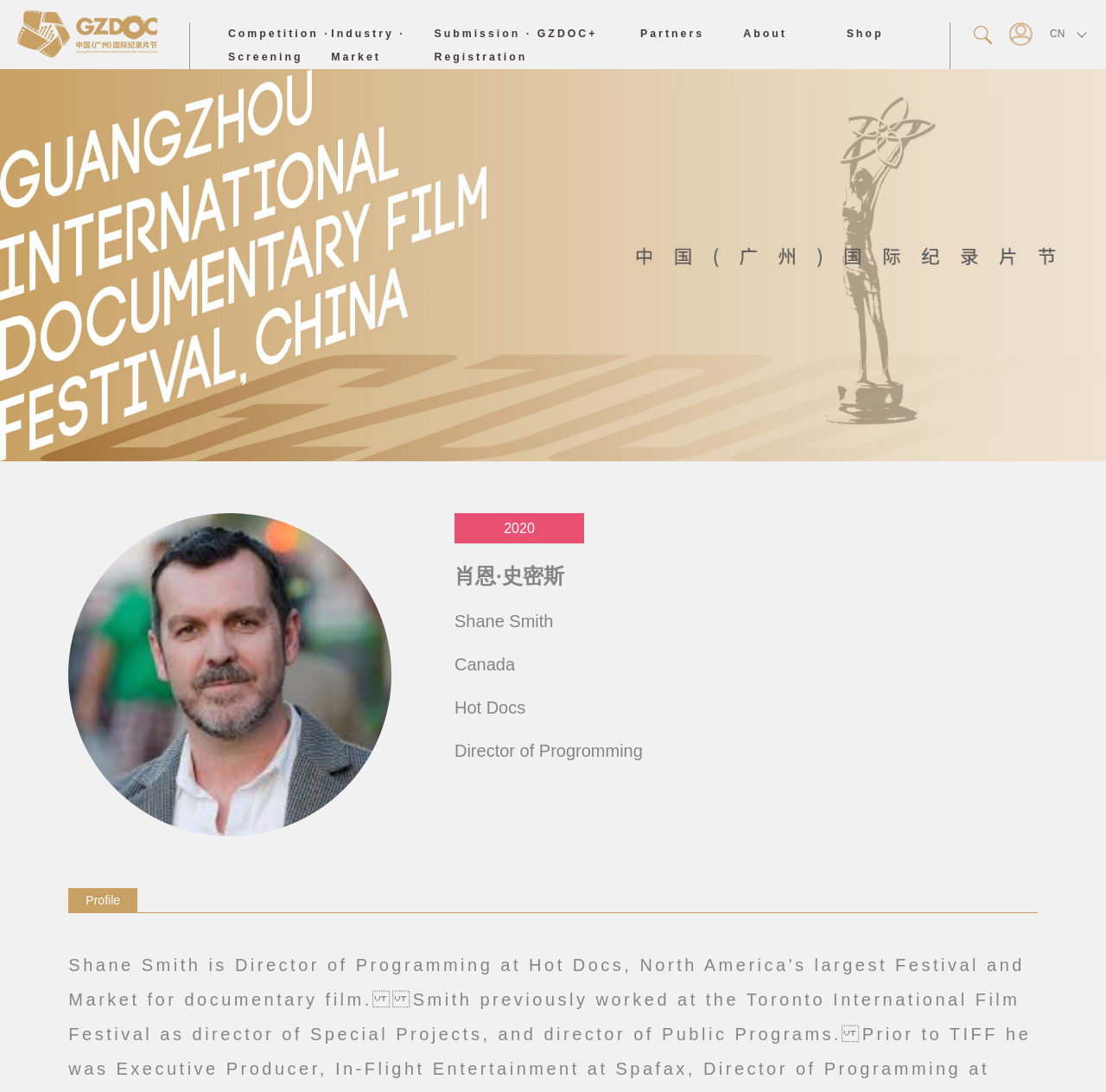Identify the bounding box for the UI element described as: "2020". Ensure the coordinates are four float numbers between 0 and 1, formatted as [left, top, right, bottom].

[0.411, 0.47, 0.528, 0.497]